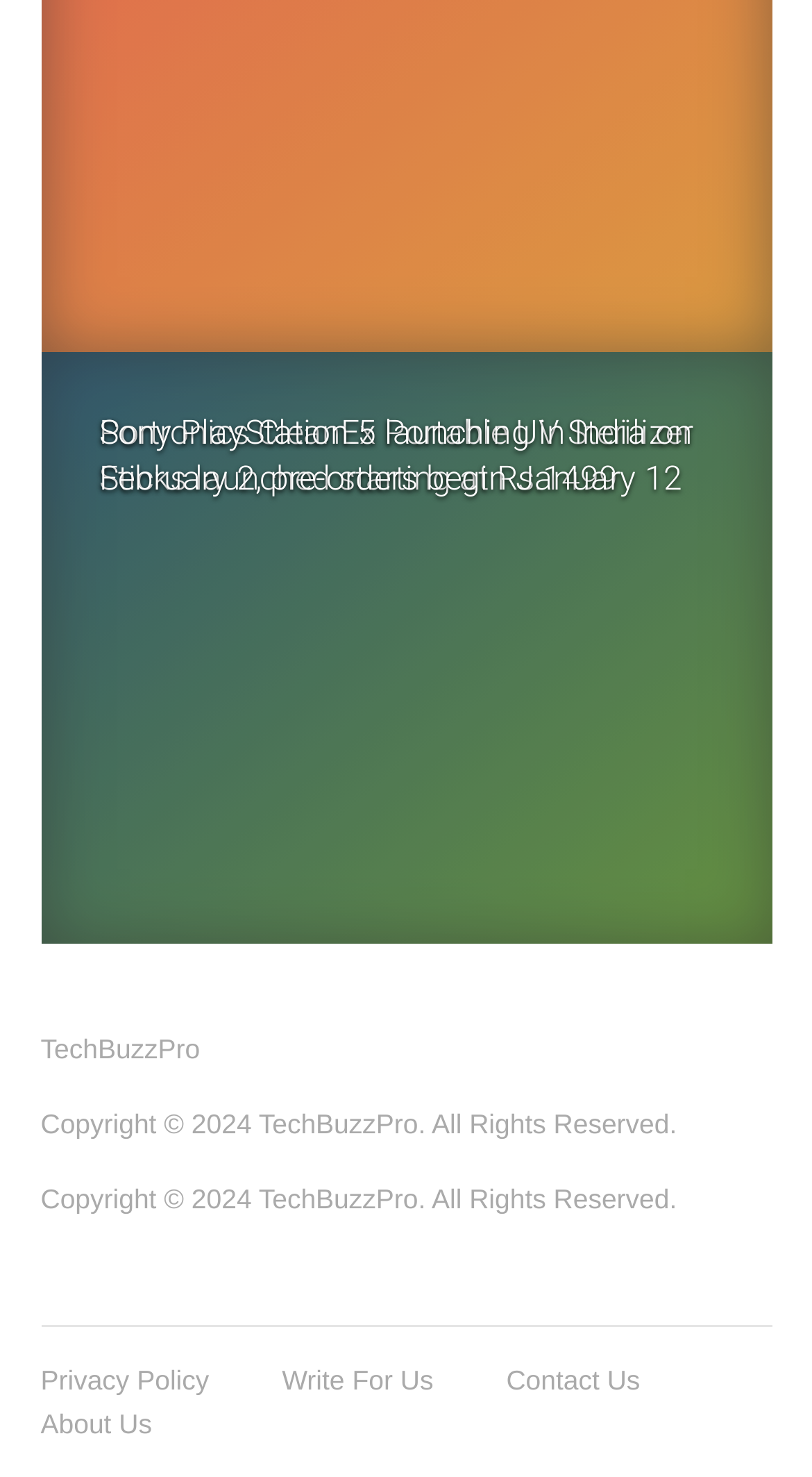Provide the bounding box coordinates of the HTML element this sentence describes: "Privacy Policy".

[0.05, 0.924, 0.257, 0.945]